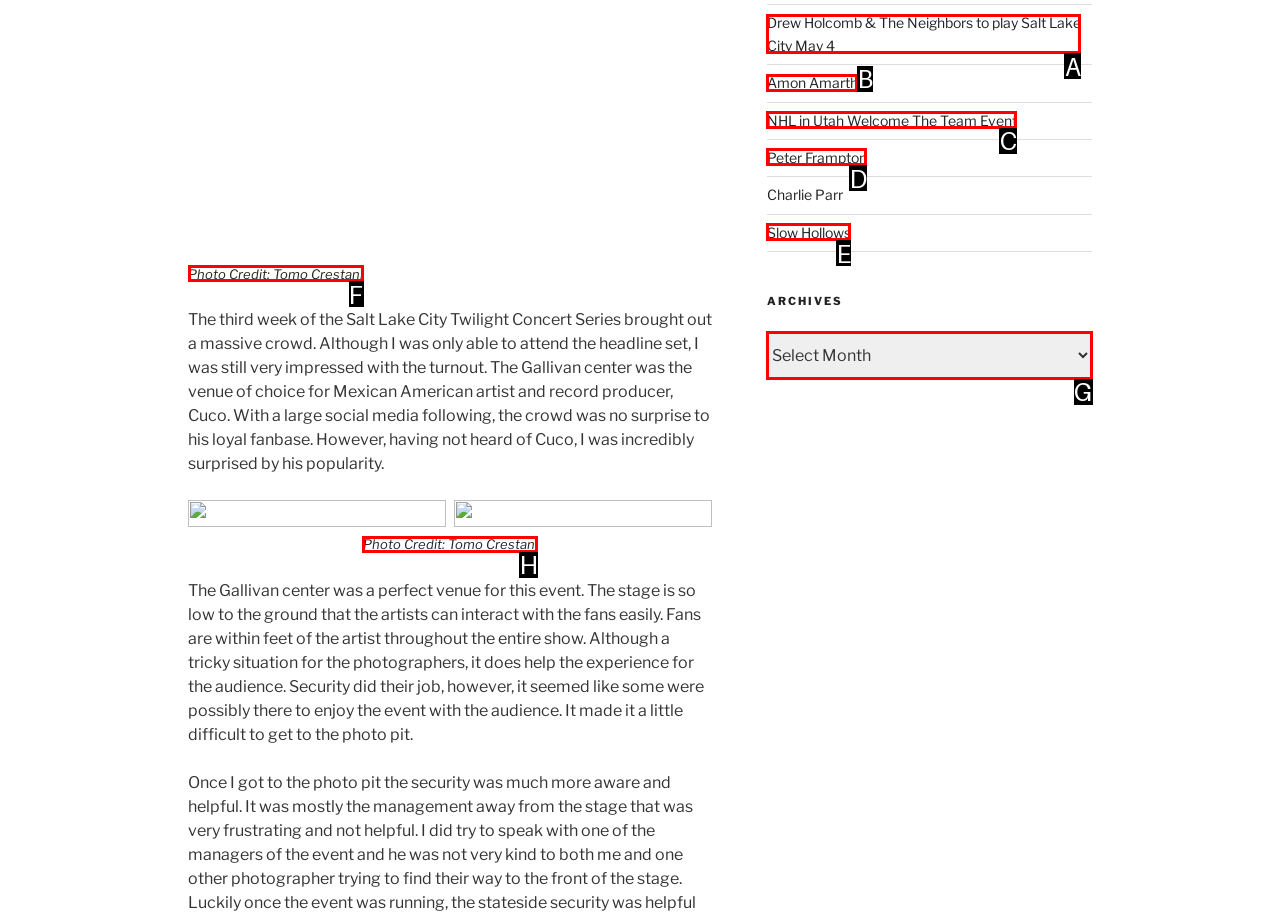Tell me which one HTML element best matches the description: Photo Credit: Tomo Crestani
Answer with the option's letter from the given choices directly.

F